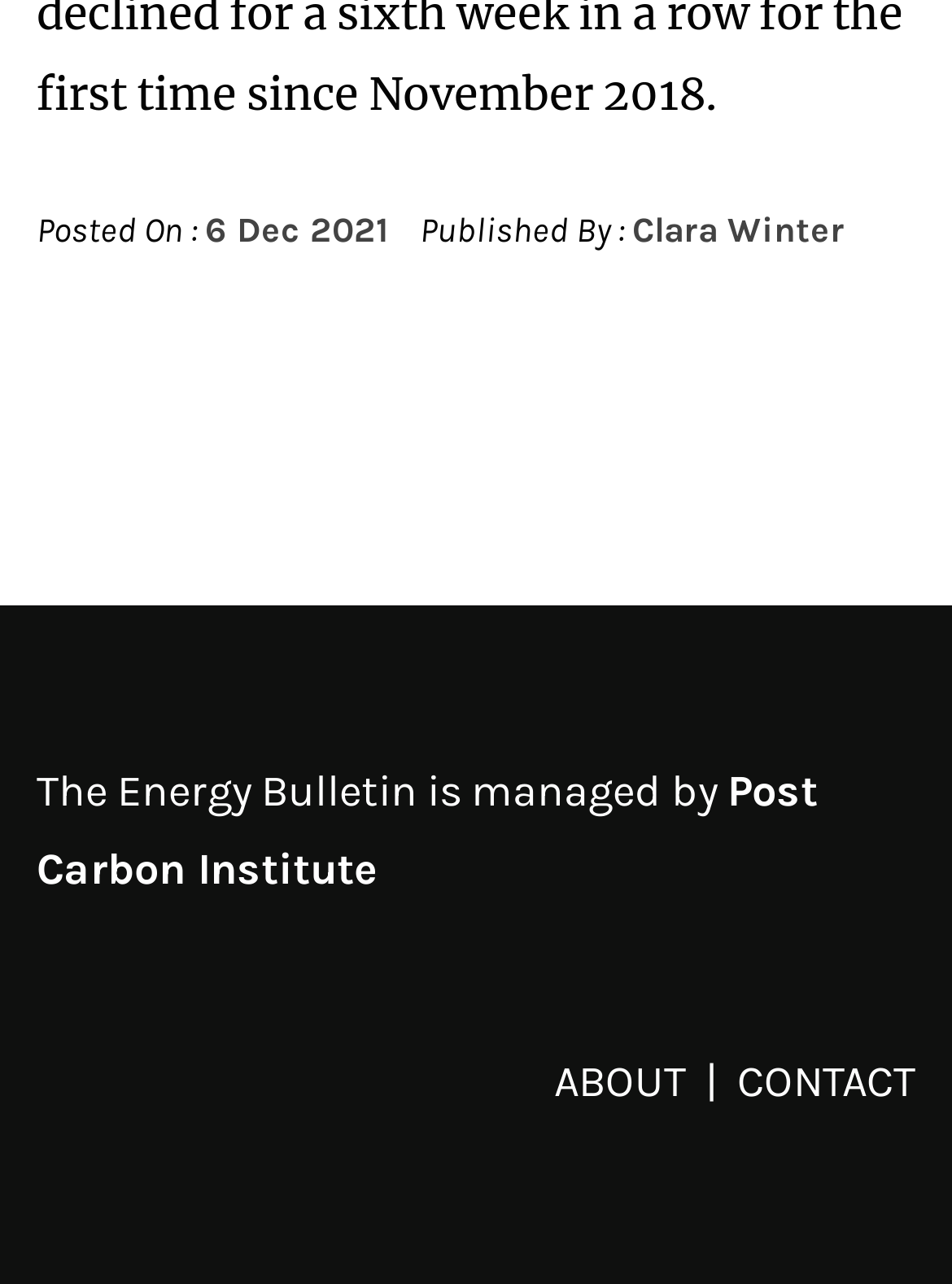What is the name of the institute managing the Energy Bulletin?
Provide a detailed answer to the question, using the image to inform your response.

I found the name of the institute managing the Energy Bulletin by looking at the link element with the text 'Post Carbon Institute' which is located next to the static text 'The Energy Bulletin is managed by'.